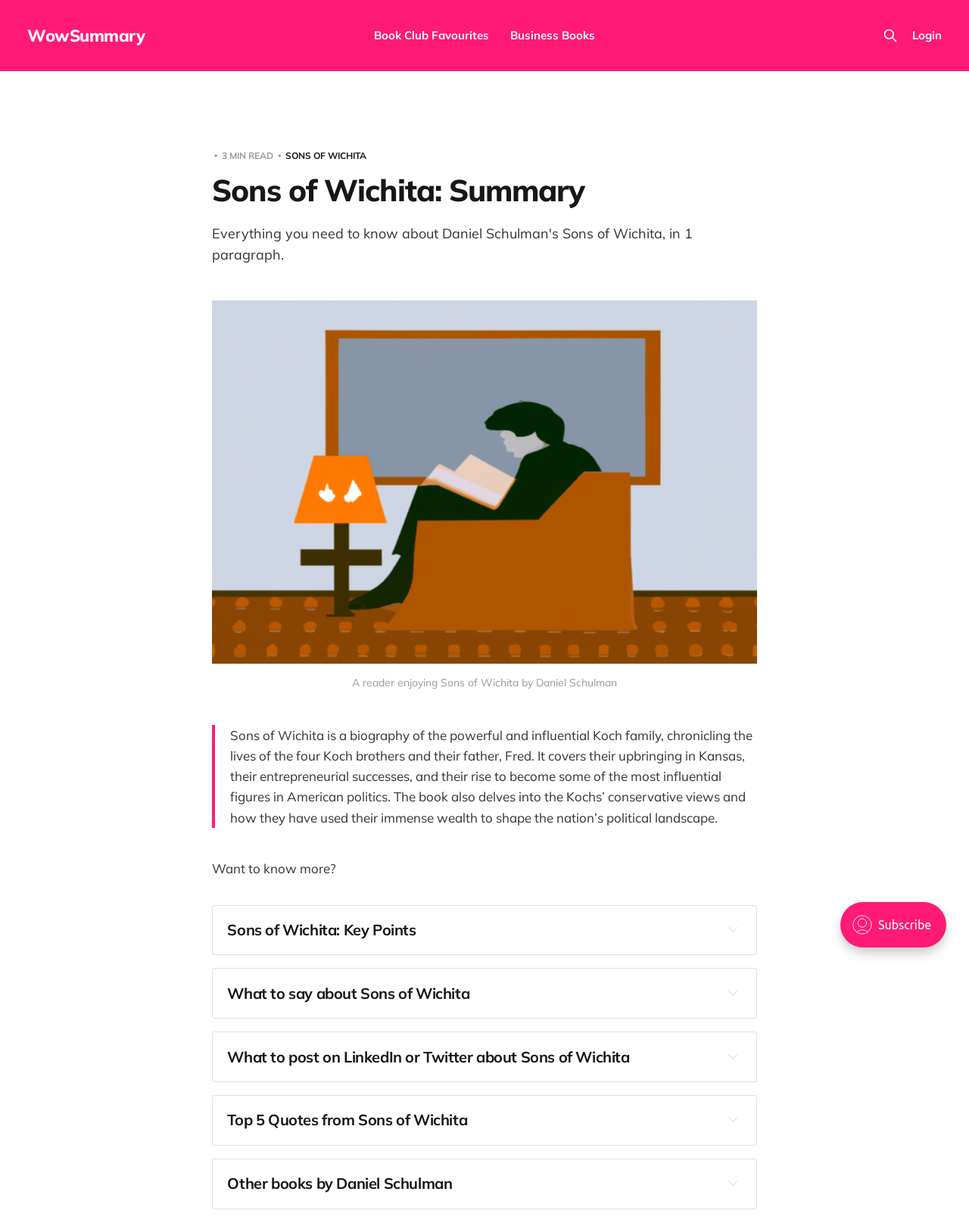Locate the bounding box coordinates of the clickable area to execute the instruction: "Get quotes from 'Sons of Wichita'". Provide the coordinates as four float numbers between 0 and 1, represented as [left, top, right, bottom].

[0.235, 0.901, 0.482, 0.917]